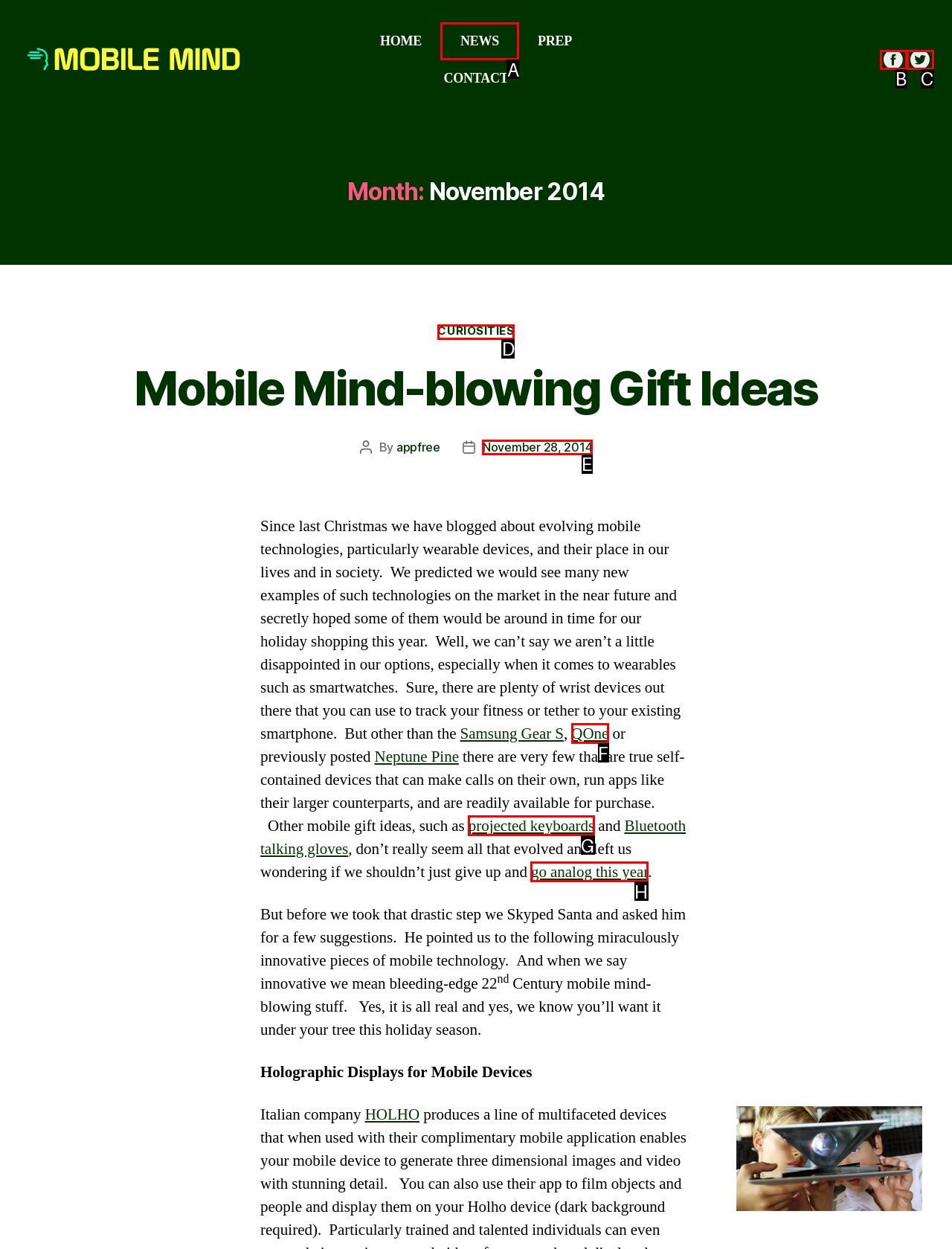Figure out which option to click to perform the following task: Click NEWS
Provide the letter of the correct option in your response.

A